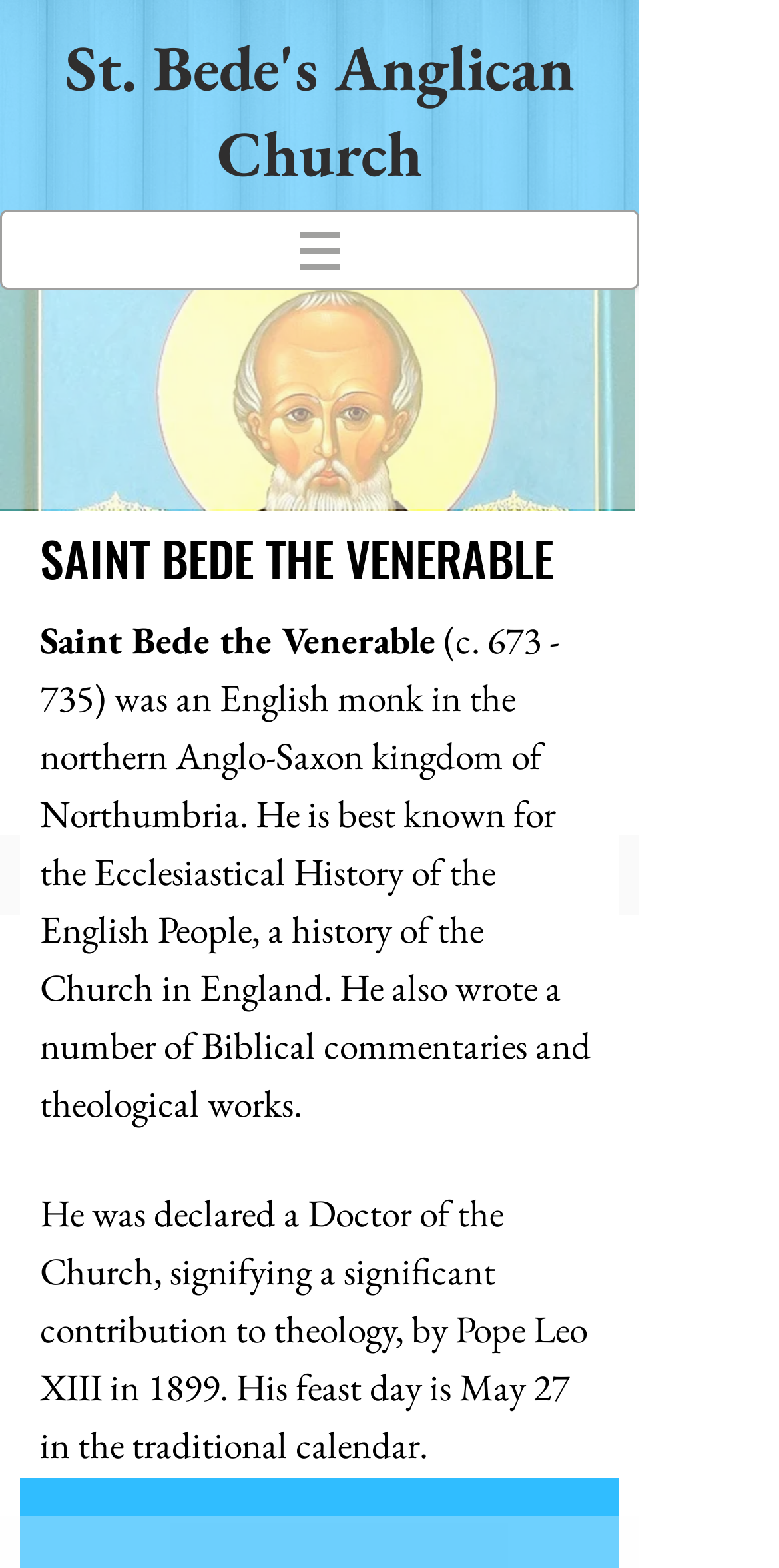Specify the bounding box coordinates (top-left x, top-left y, bottom-right x, bottom-right y) of the UI element in the screenshot that matches this description: St. Bede's Anglican Church

[0.083, 0.017, 0.737, 0.125]